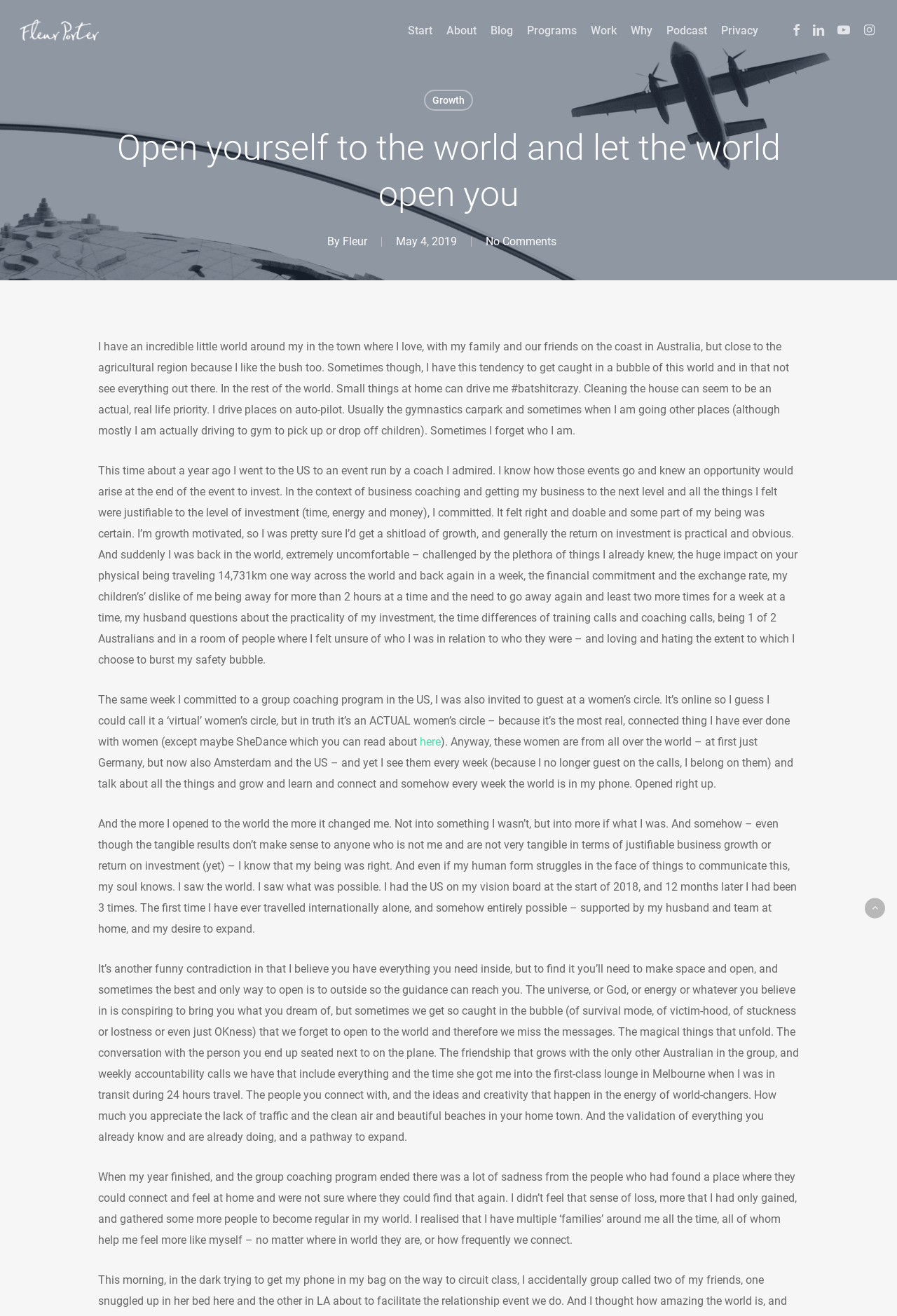Find the bounding box coordinates of the clickable area required to complete the following action: "Visit Fleur's homepage".

[0.382, 0.178, 0.409, 0.188]